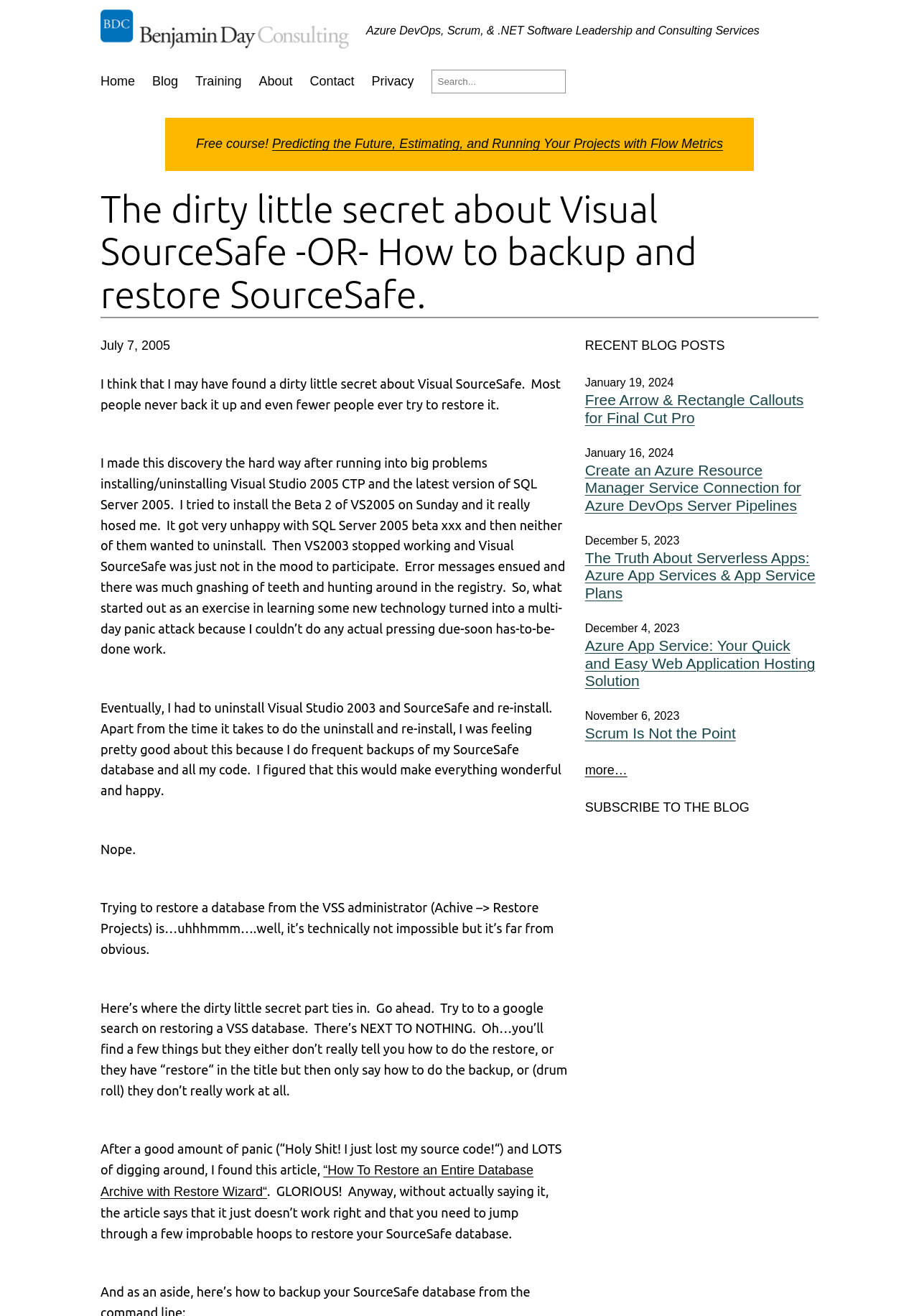Find the bounding box coordinates of the element to click in order to complete this instruction: "Check the 'Free course!' announcement". The bounding box coordinates must be four float numbers between 0 and 1, denoted as [left, top, right, bottom].

[0.213, 0.104, 0.296, 0.115]